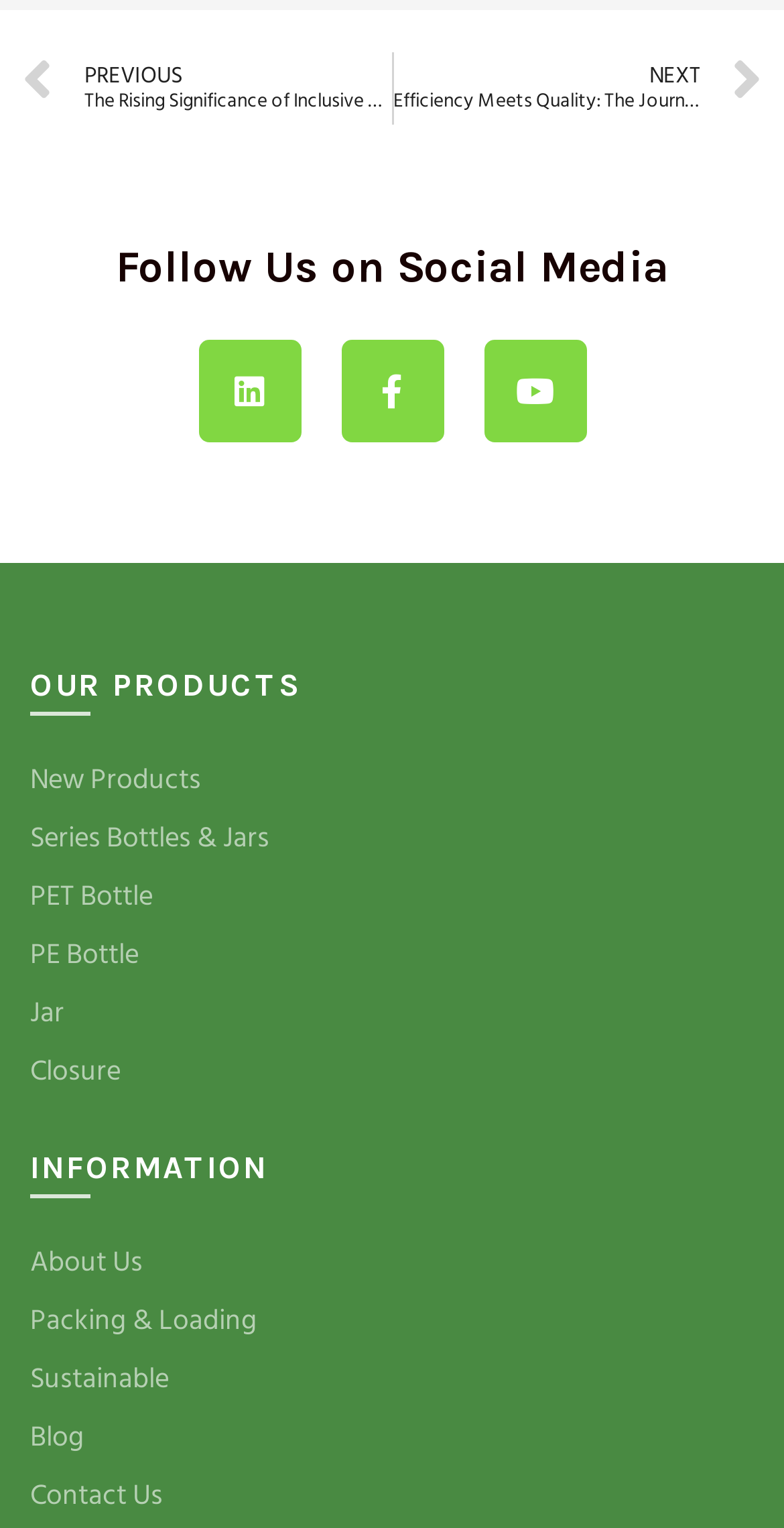Please indicate the bounding box coordinates of the element's region to be clicked to achieve the instruction: "View 'New Products'". Provide the coordinates as four float numbers between 0 and 1, i.e., [left, top, right, bottom].

[0.038, 0.497, 0.256, 0.524]